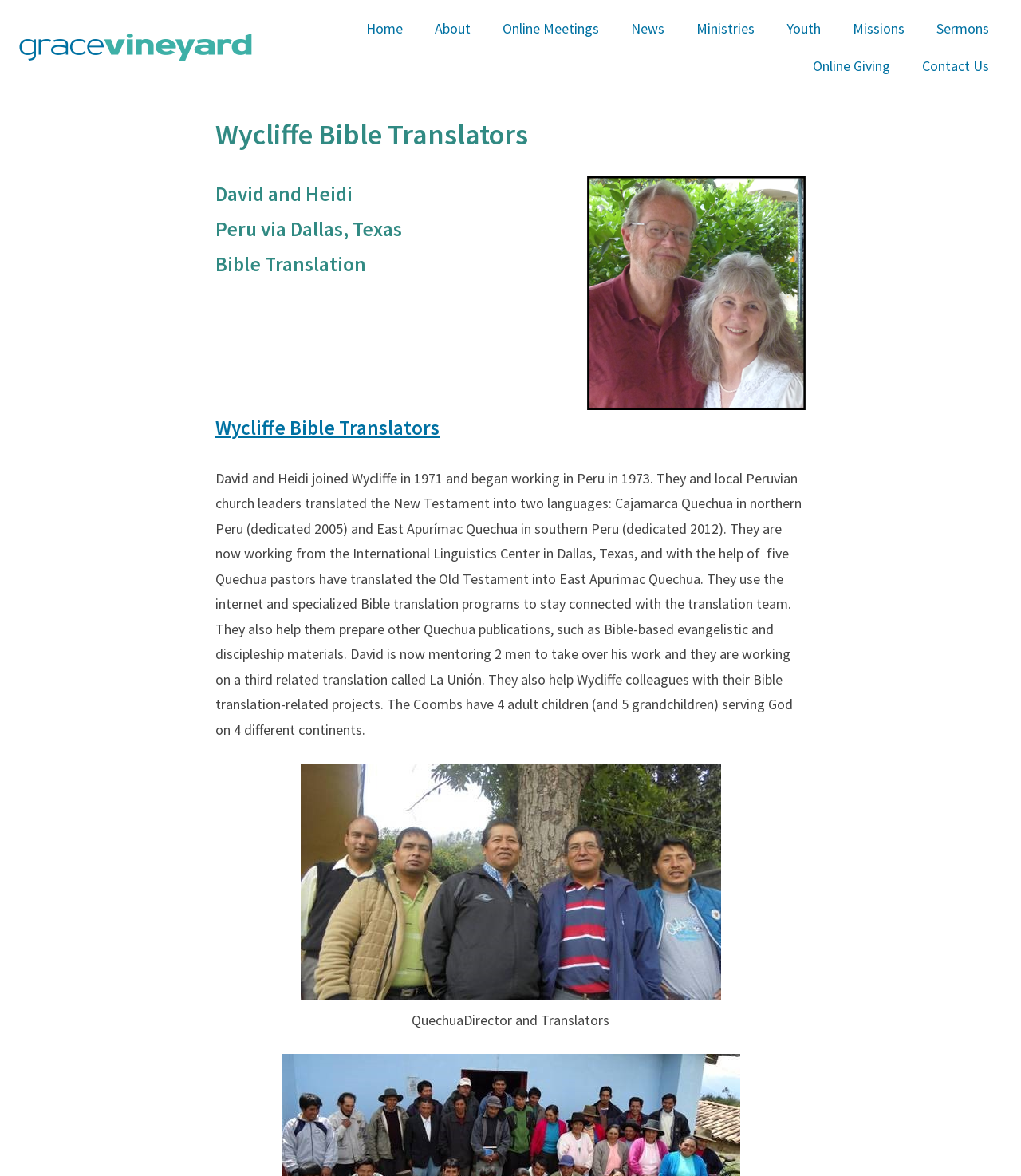Respond with a single word or short phrase to the following question: 
What is the name of the couple working in Peru?

David and Heidi